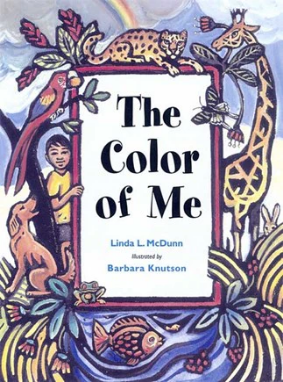Please give a succinct answer to the question in one word or phrase:
What type of elements are featured on the colorful frame?

Animals and nature